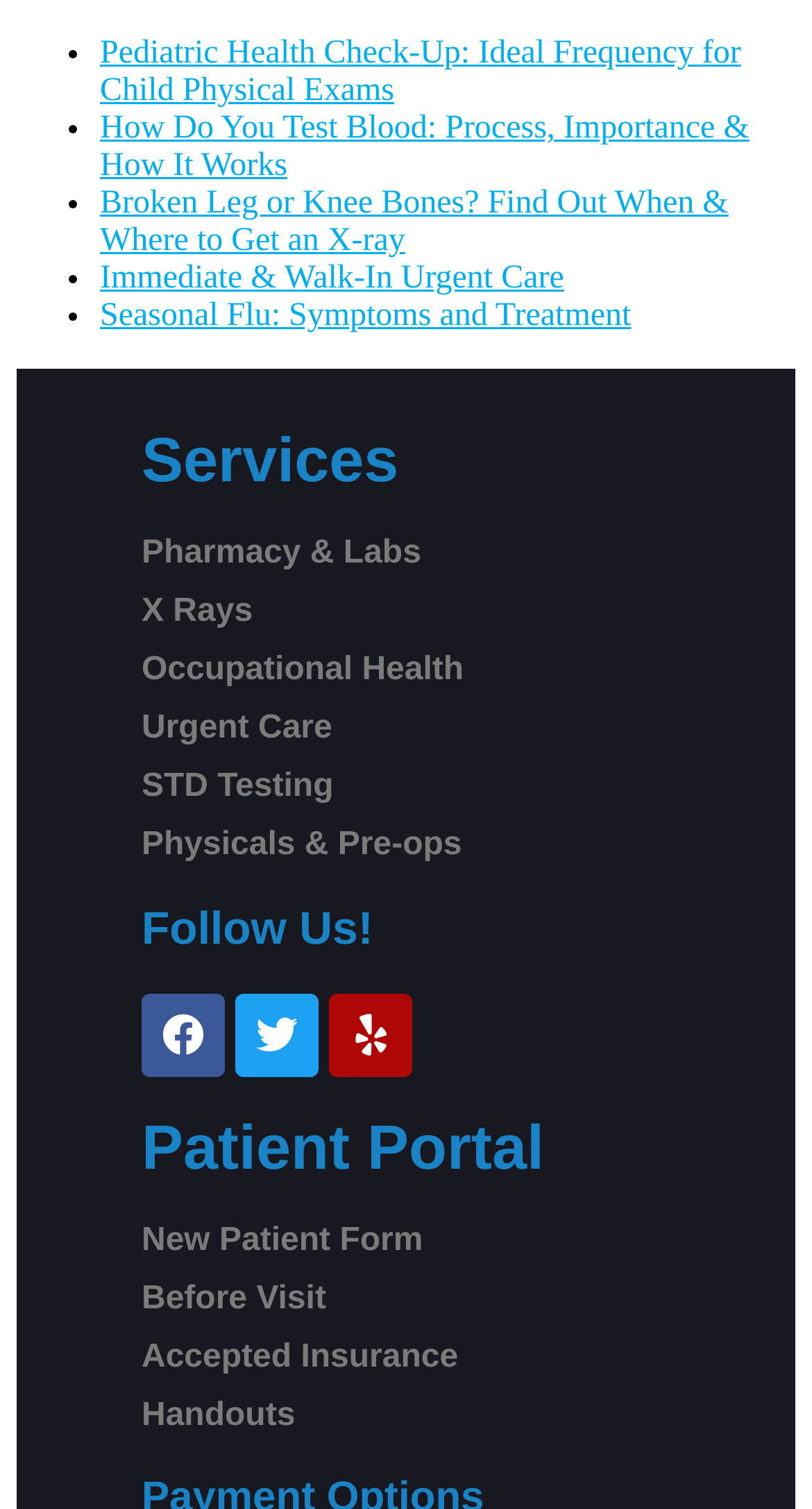Find the bounding box coordinates of the element you need to click on to perform this action: 'Click on Facebook'. The coordinates should be represented by four float values between 0 and 1, in the format [left, top, right, bottom].

[0.174, 0.659, 0.277, 0.714]